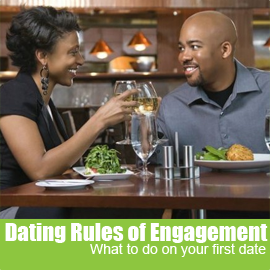What is the title of the green banner? Refer to the image and provide a one-word or short phrase answer.

Dating Rules of Engagement